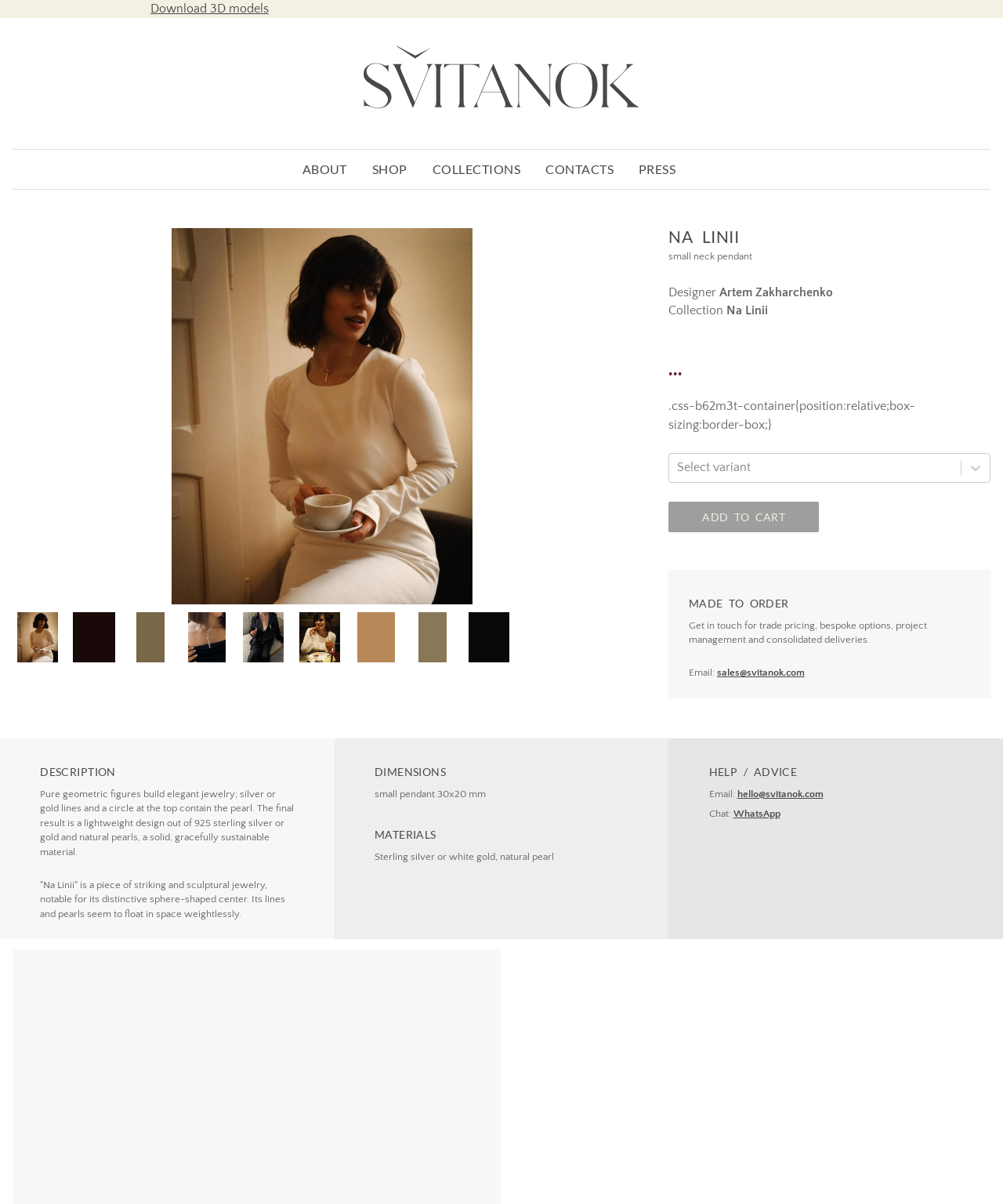Locate the bounding box coordinates of the segment that needs to be clicked to meet this instruction: "Click the 'ADD TO CART' button".

[0.667, 0.416, 0.817, 0.442]